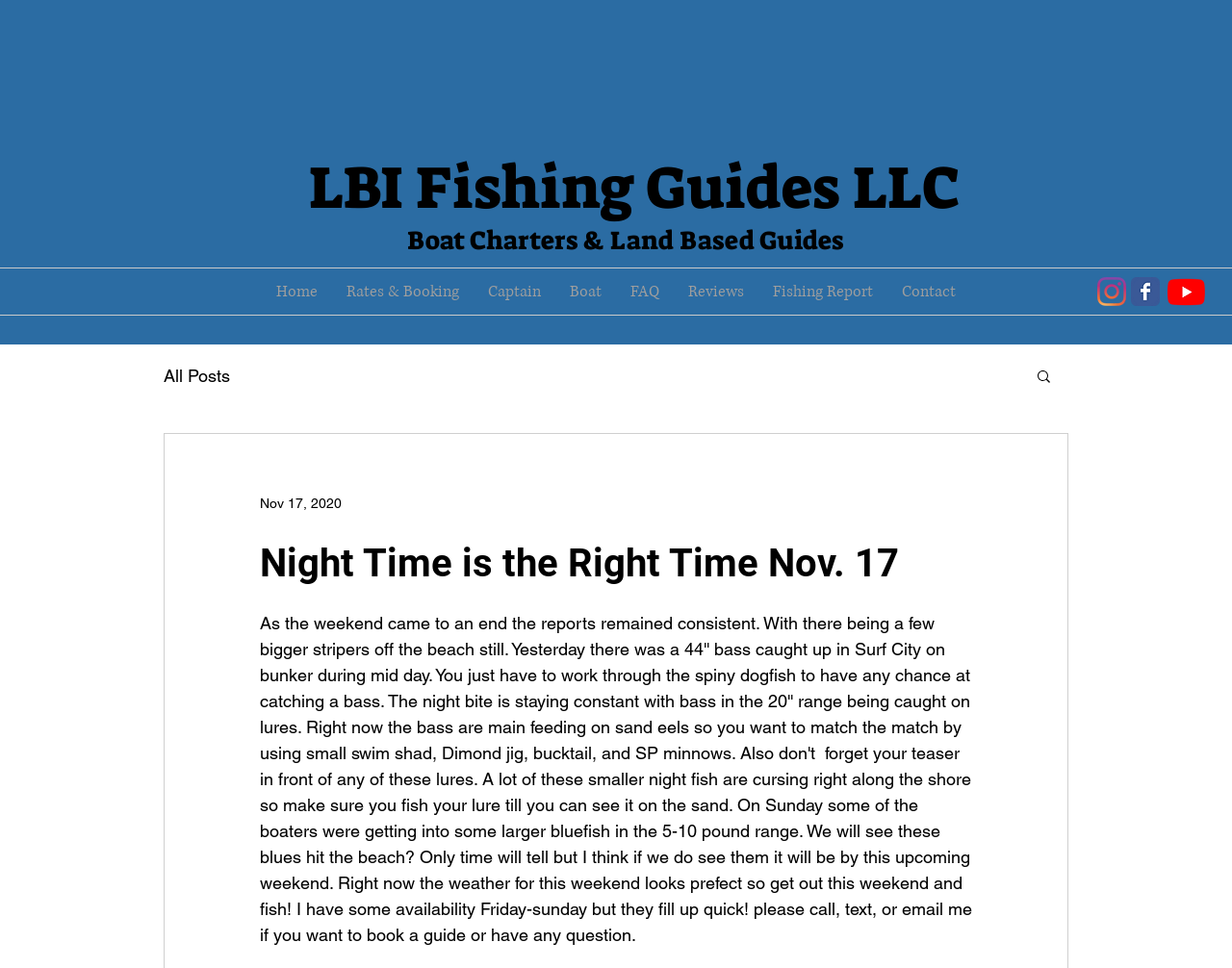Please answer the following question using a single word or phrase: 
What type of guides are offered?

Boat Charters & Land Based Guides